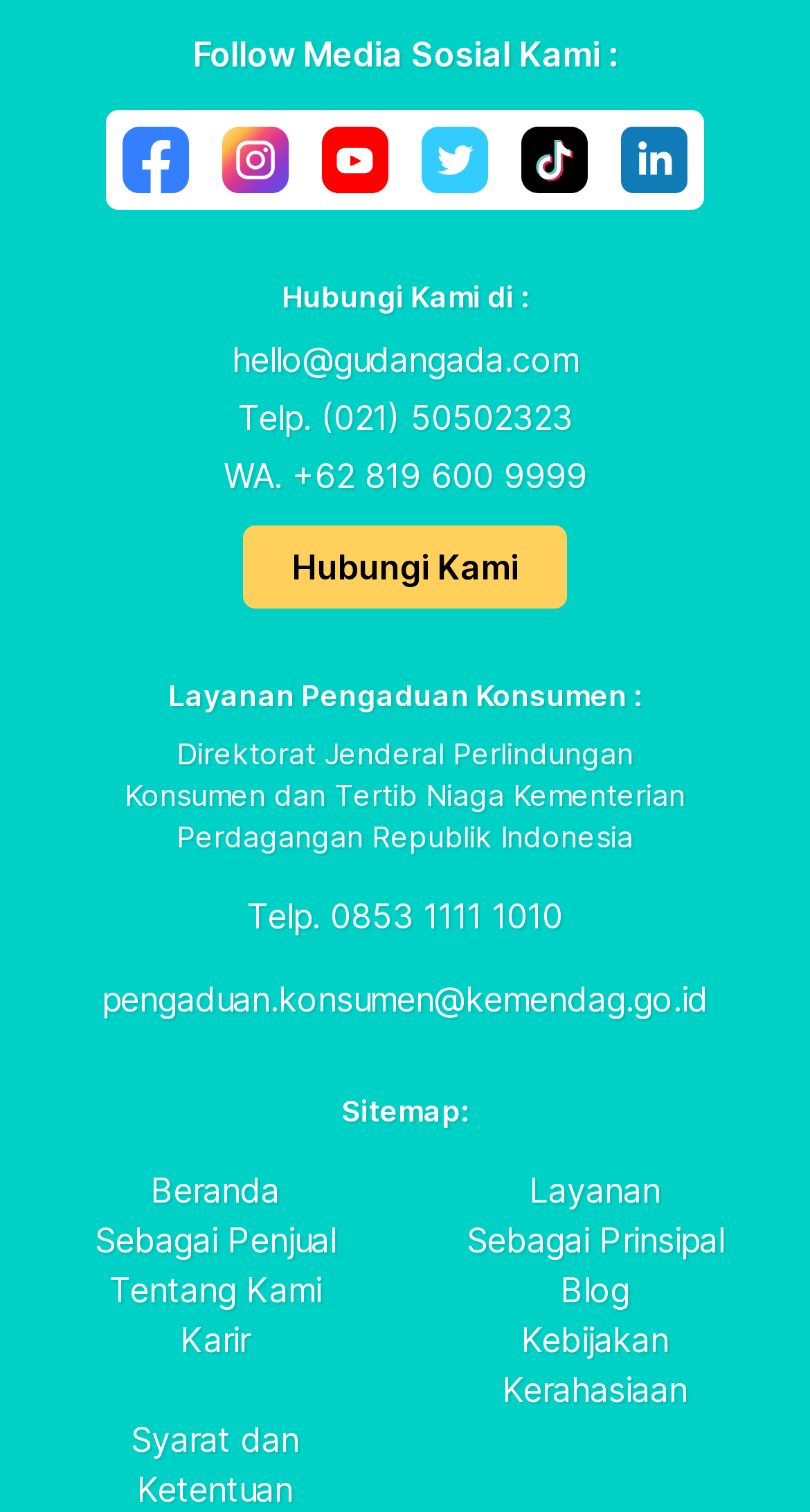Based on what you see in the screenshot, provide a thorough answer to this question: How many links are there in the sitemap section?

I counted the number of links in the sitemap section by looking at the links with the 'Sitemap:' description, and there are 7 of them.